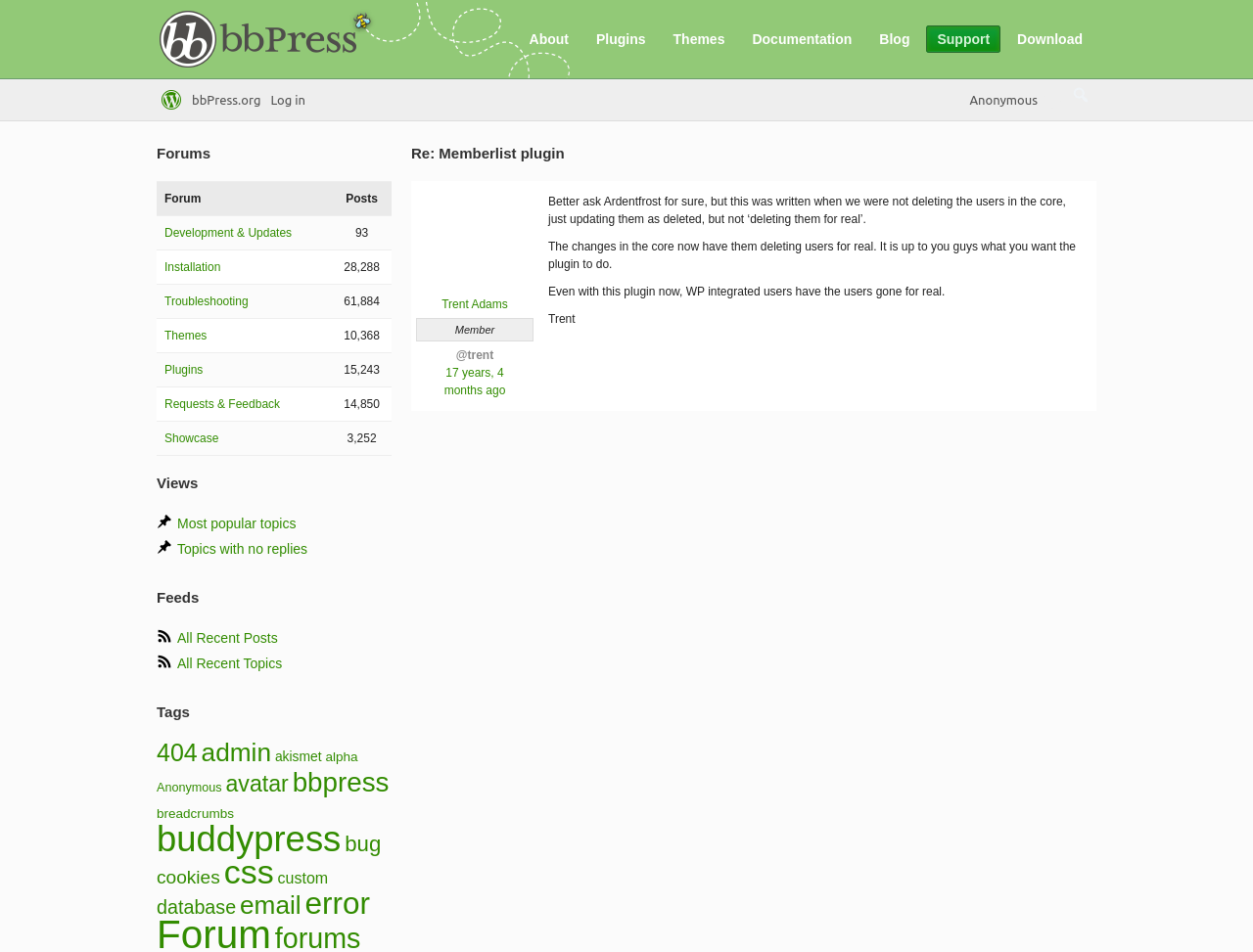Locate the bounding box coordinates of the clickable region to complete the following instruction: "Search for a topic."

[0.852, 0.087, 0.873, 0.112]